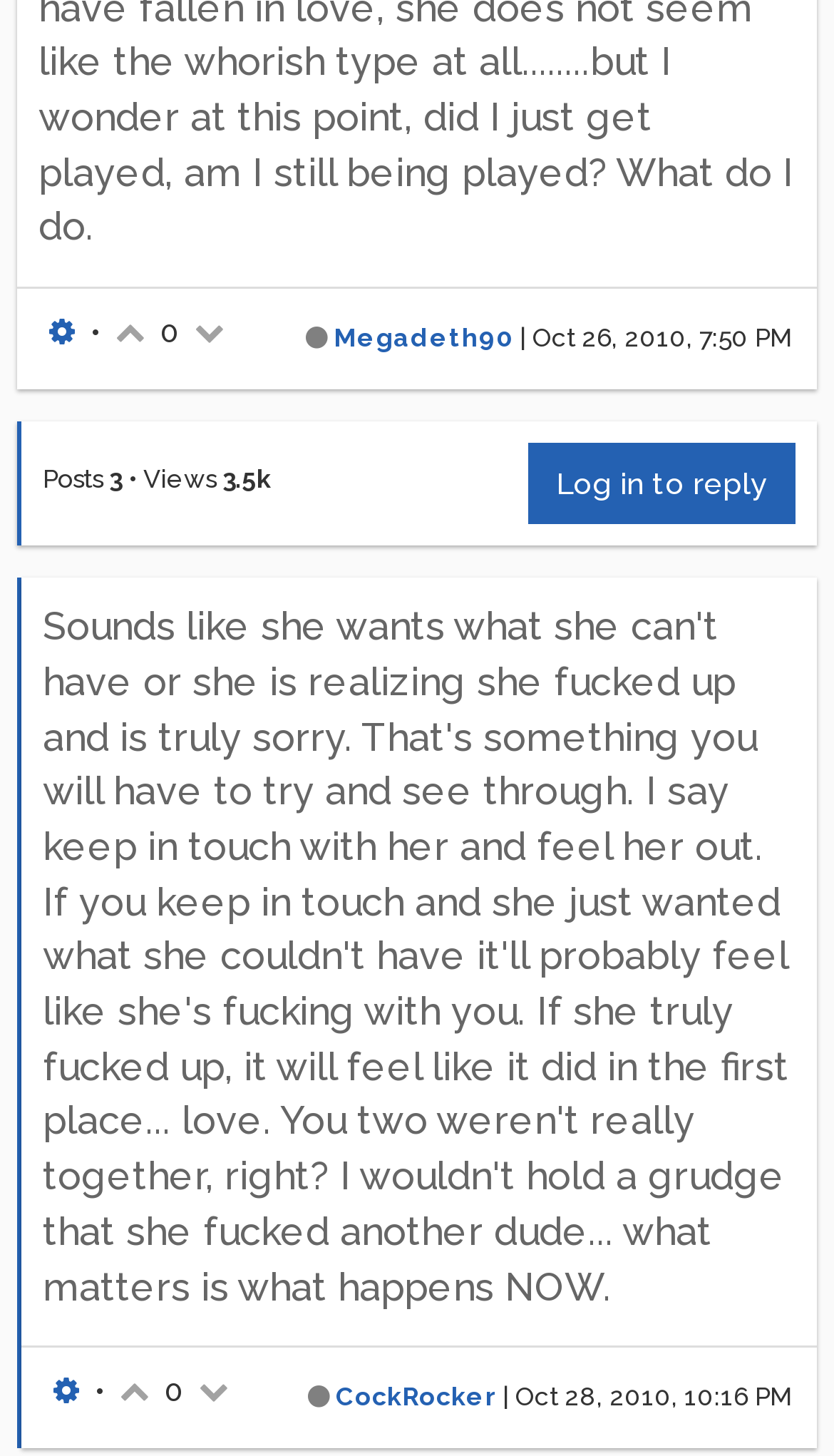Please find the bounding box coordinates of the element that needs to be clicked to perform the following instruction: "View post details". The bounding box coordinates should be four float numbers between 0 and 1, represented as [left, top, right, bottom].

[0.638, 0.222, 0.949, 0.243]